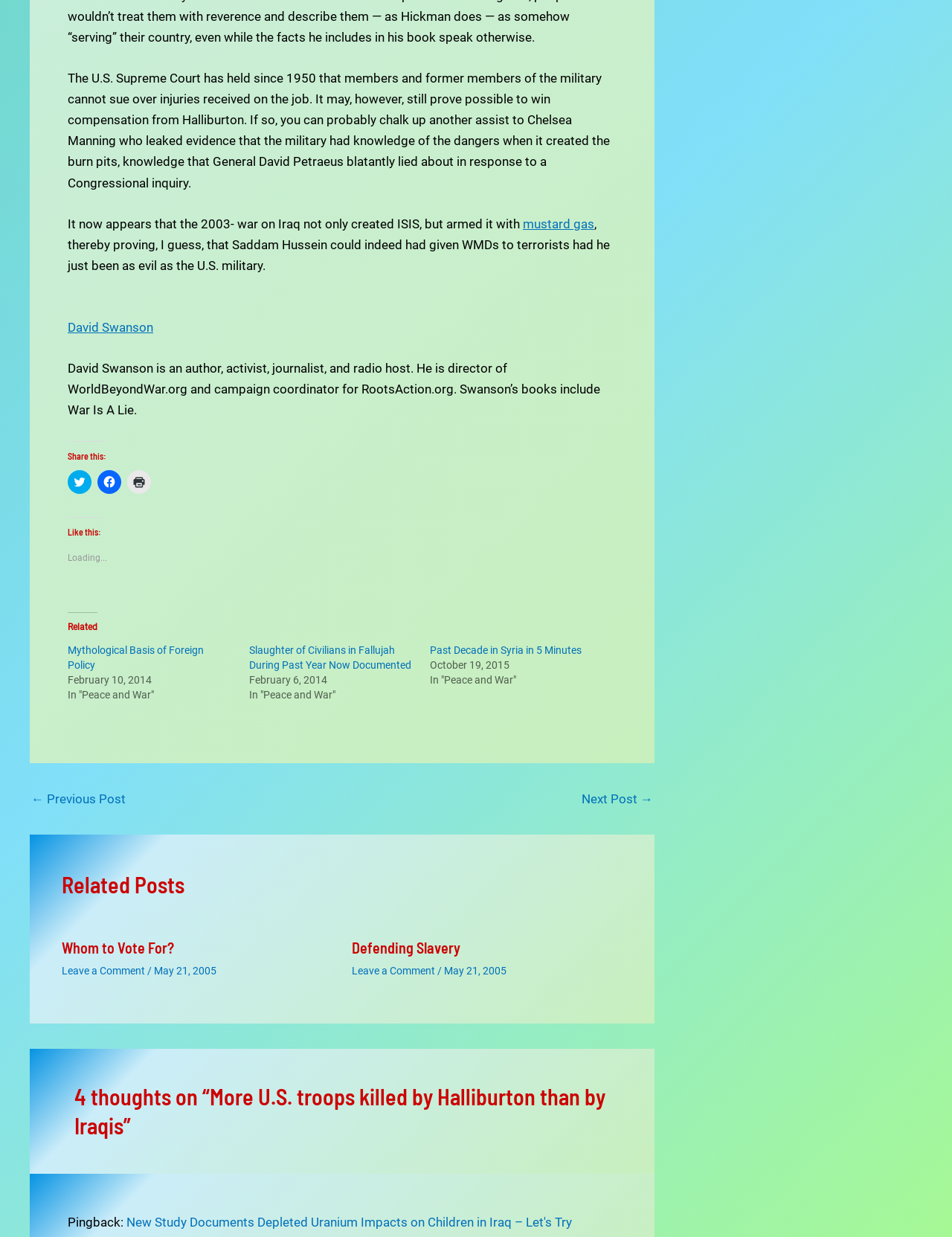Locate the bounding box coordinates of the clickable area needed to fulfill the instruction: "Click to print".

[0.134, 0.38, 0.159, 0.399]